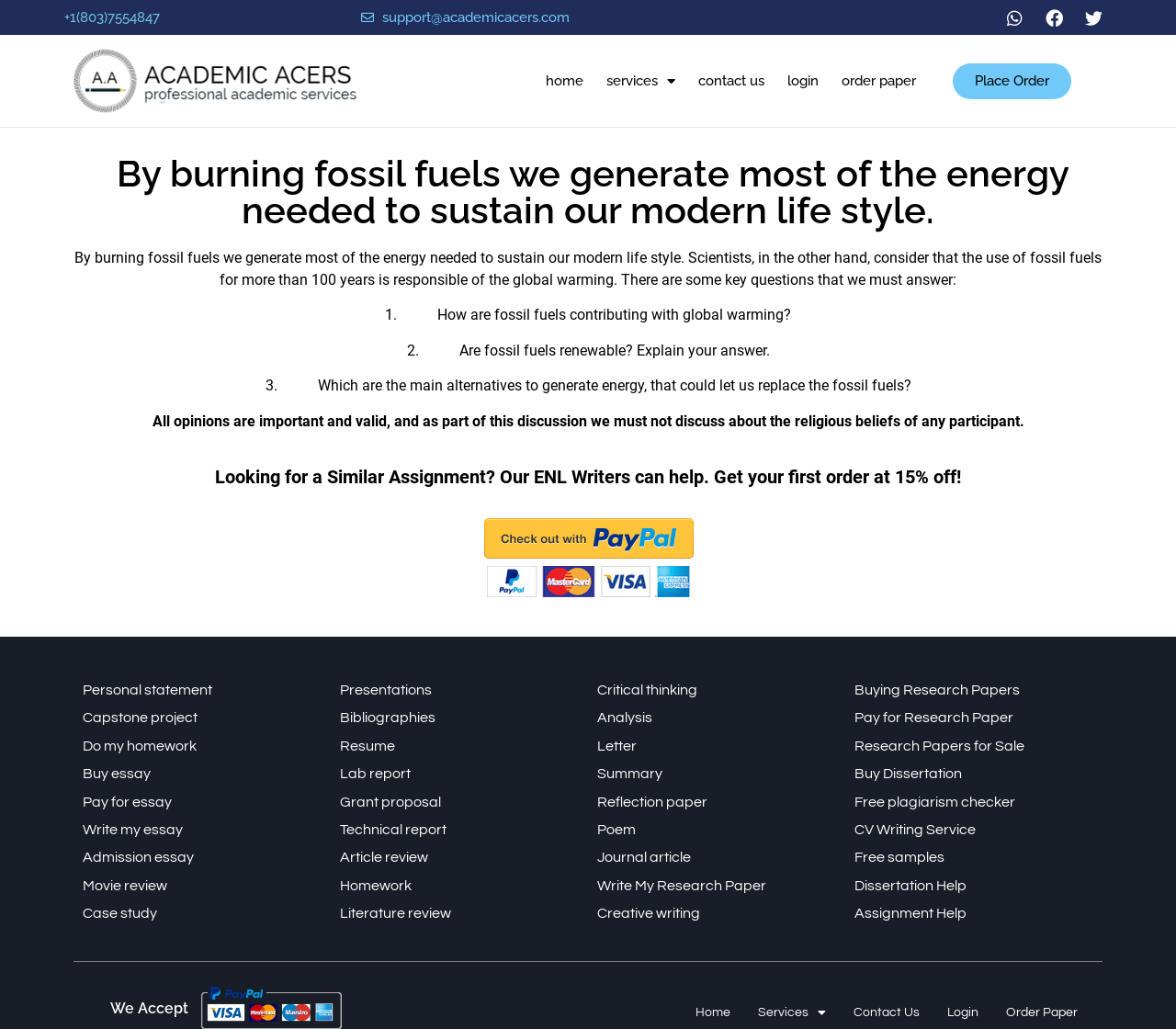Find the bounding box of the UI element described as follows: "Place Order".

[0.81, 0.061, 0.911, 0.096]